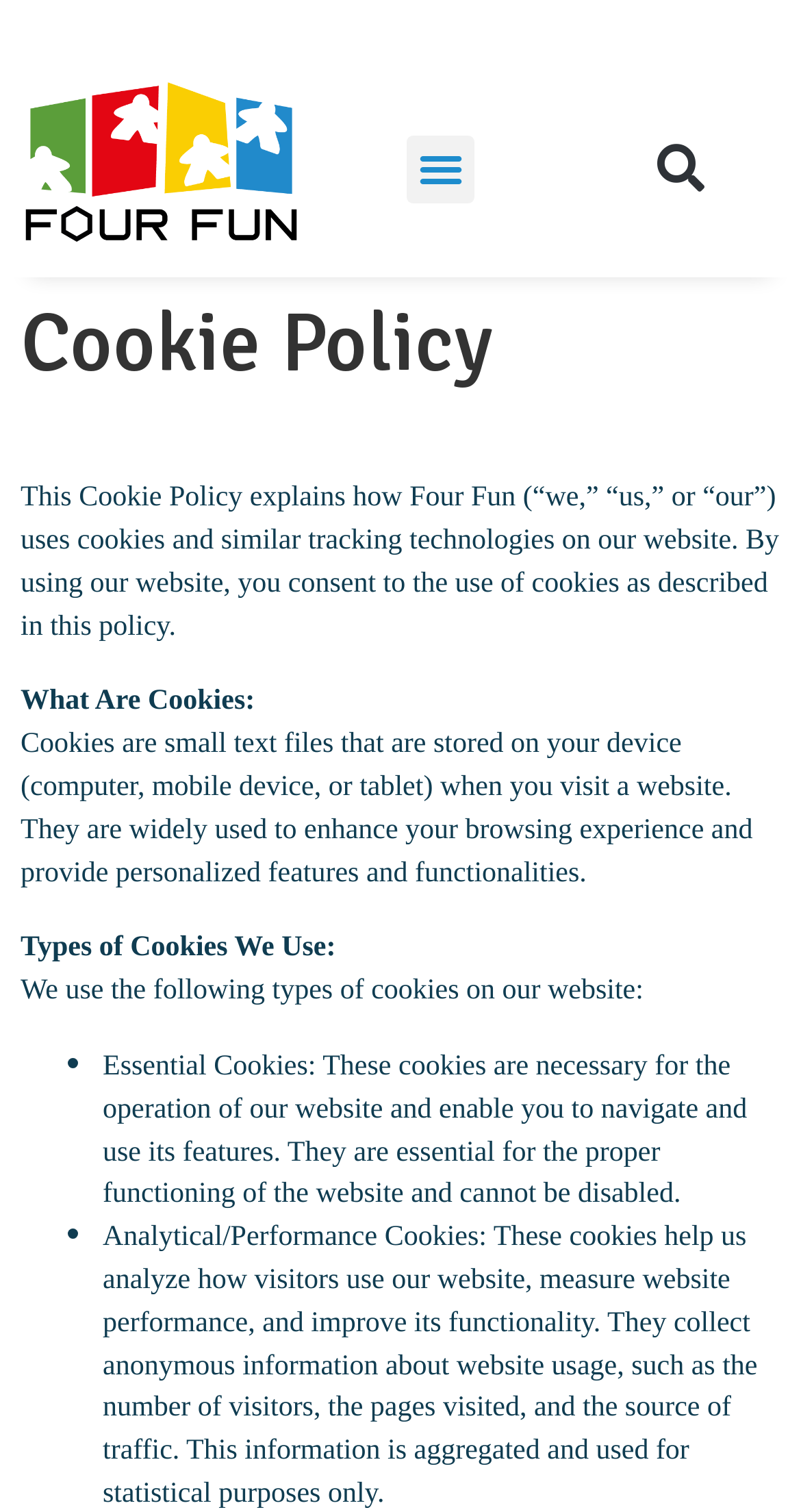Please analyze the image and give a detailed answer to the question:
Can the menu be toggled on the webpage?

The webpage has a 'Menu Toggle' button, which suggests that the menu can be toggled on and off. This allows users to access different sections of the website.